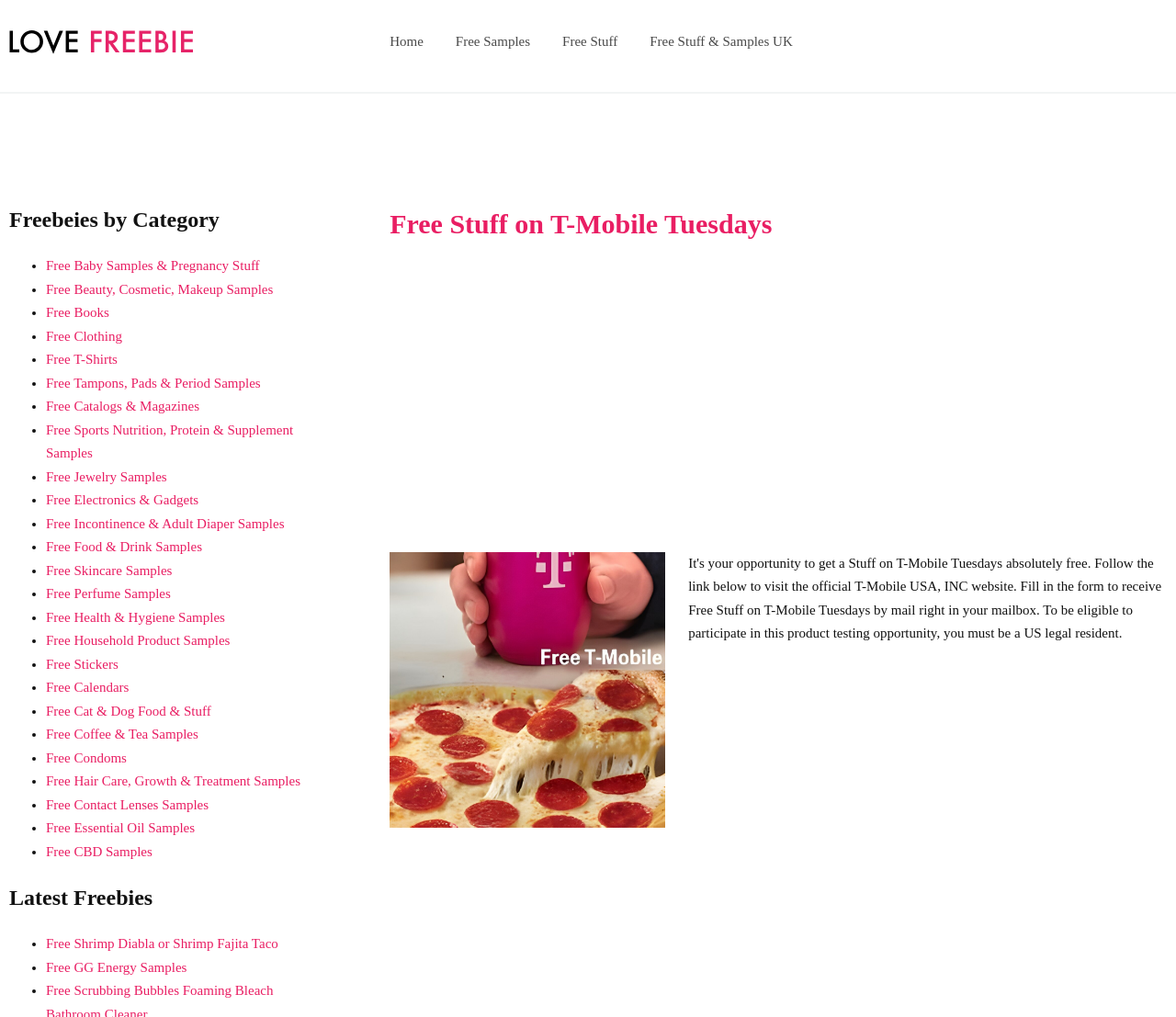Give a detailed account of the webpage, highlighting key information.

The webpage is about free stuff and samples, specifically on T-Mobile Tuesdays. At the top left, there is a logo of "Love Freebie" with a link to the homepage. Next to it, there are four navigation links: "Home", "Free Samples", "Free Stuff", and "Free Stuff & Samples UK". 

Below the navigation links, there is a heading "Free Stuff on T-Mobile Tuesdays" followed by an advertisement iframe. On the right side of the advertisement, there is an image related to "Free Stuff on T-Mobile Tuesdays". 

On the left side of the webpage, there is a section titled "Freebeies by Category" with a list of 24 categories, each represented by a bullet point and a link. The categories include "Free Baby Samples & Pregnancy Stuff", "Free Beauty, Cosmetic, Makeup Samples", "Free Books", and many more. 

At the bottom of the webpage, there is a section titled "Latest Freebies" with a list of freebies, each represented by a bullet point and a link. The freebies include "Free Shrimp Diabla or Shrimp Fajita Taco" and "Free GG Energy Samples".